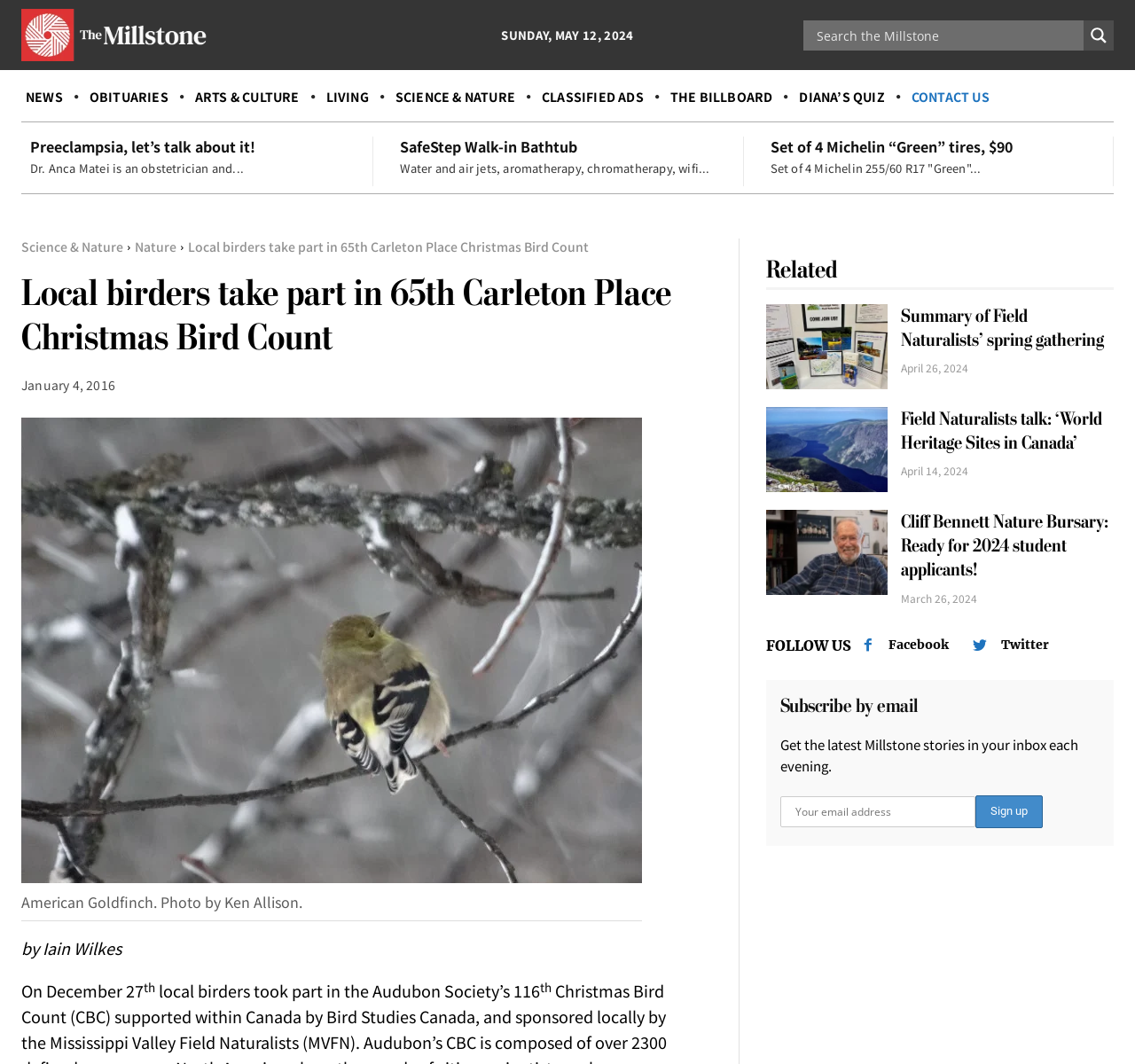Determine the main headline of the webpage and provide its text.

Local birders take part in 65th Carleton Place Christmas Bird Count